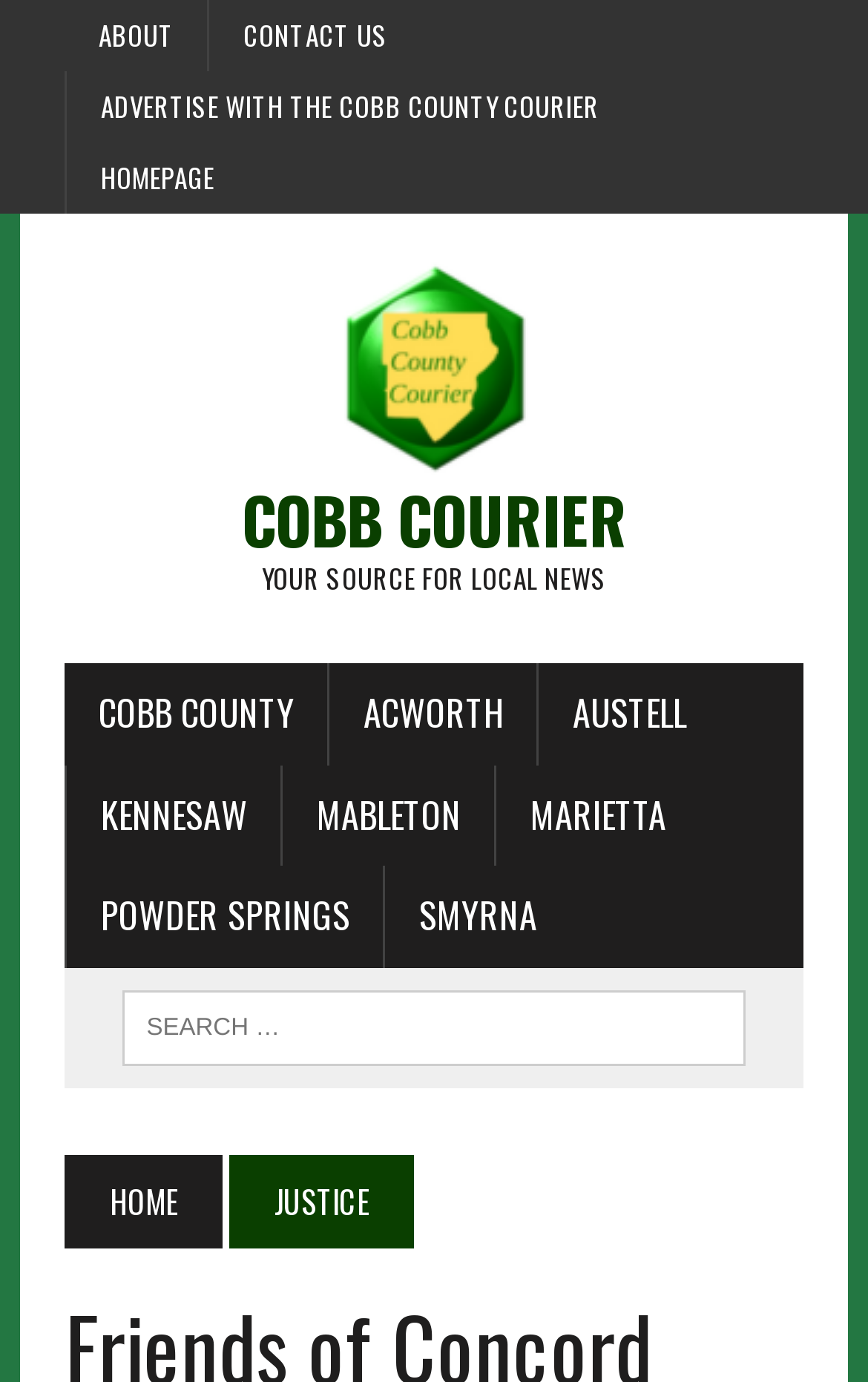Specify the bounding box coordinates of the element's area that should be clicked to execute the given instruction: "go to about page". The coordinates should be four float numbers between 0 and 1, i.e., [left, top, right, bottom].

[0.075, 0.0, 0.239, 0.052]